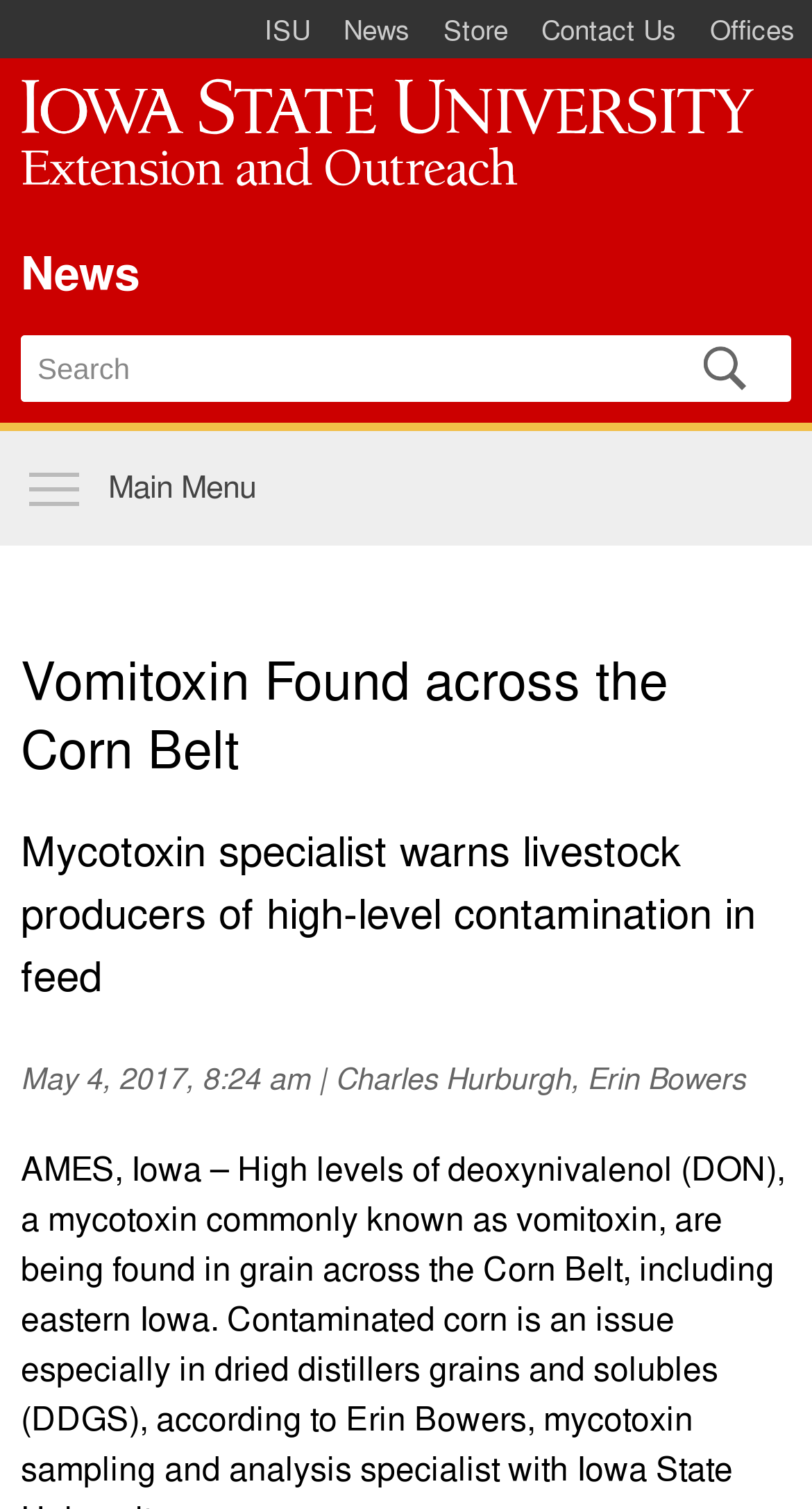Provide a thorough and detailed response to the question by examining the image: 
What is the date of the latest article?

I found the date by looking at the static text elements in the footer section of the webpage, where I saw the text 'May 4, 2017, 8:24 am | Charles Hurburgh, Erin Bowers'.